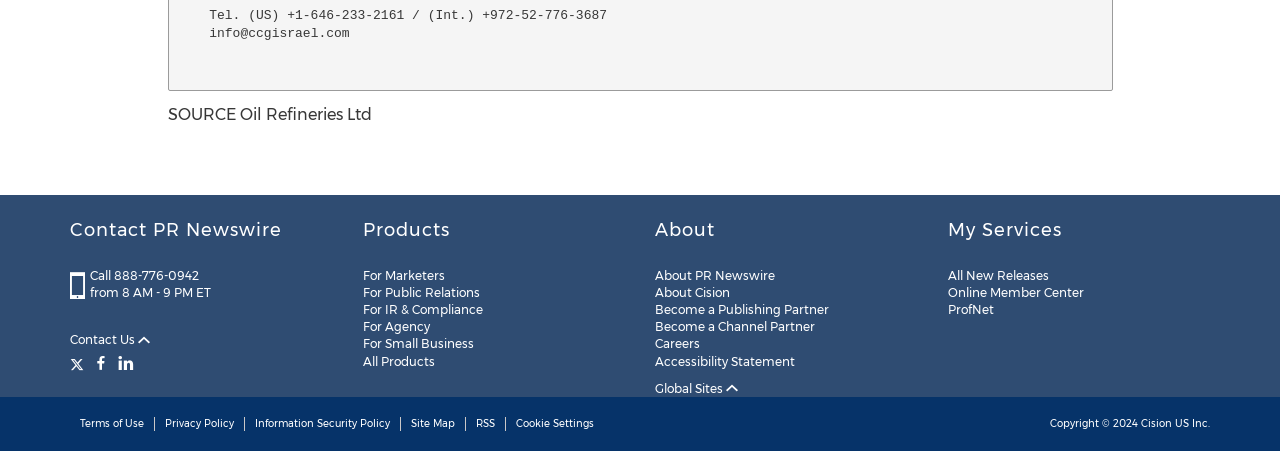Given the element description "About PR Newswire", identify the bounding box of the corresponding UI element.

[0.512, 0.594, 0.605, 0.627]